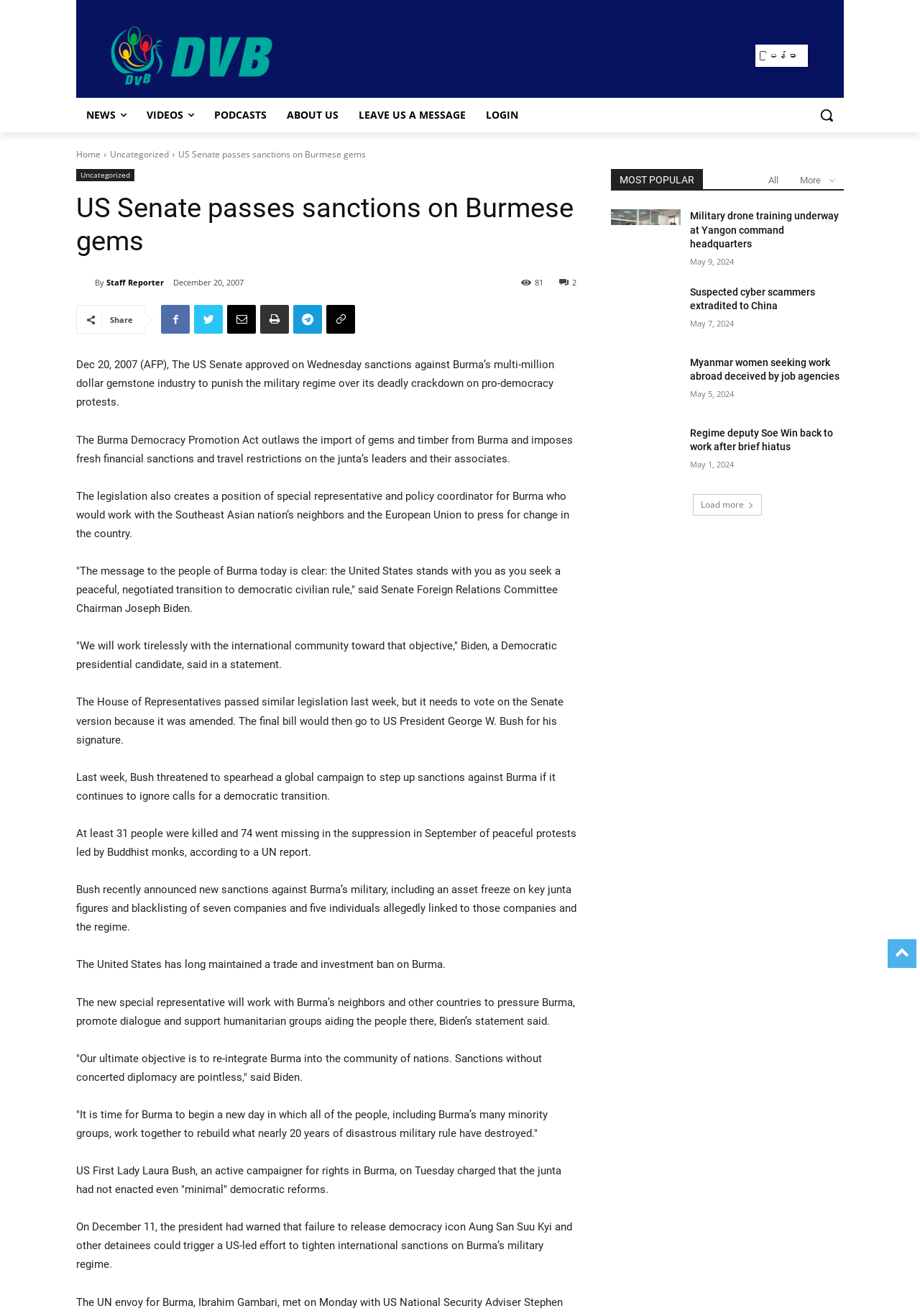Could you indicate the bounding box coordinates of the region to click in order to complete this instruction: "Support DVB as a free member".

[0.484, 0.28, 0.734, 0.334]